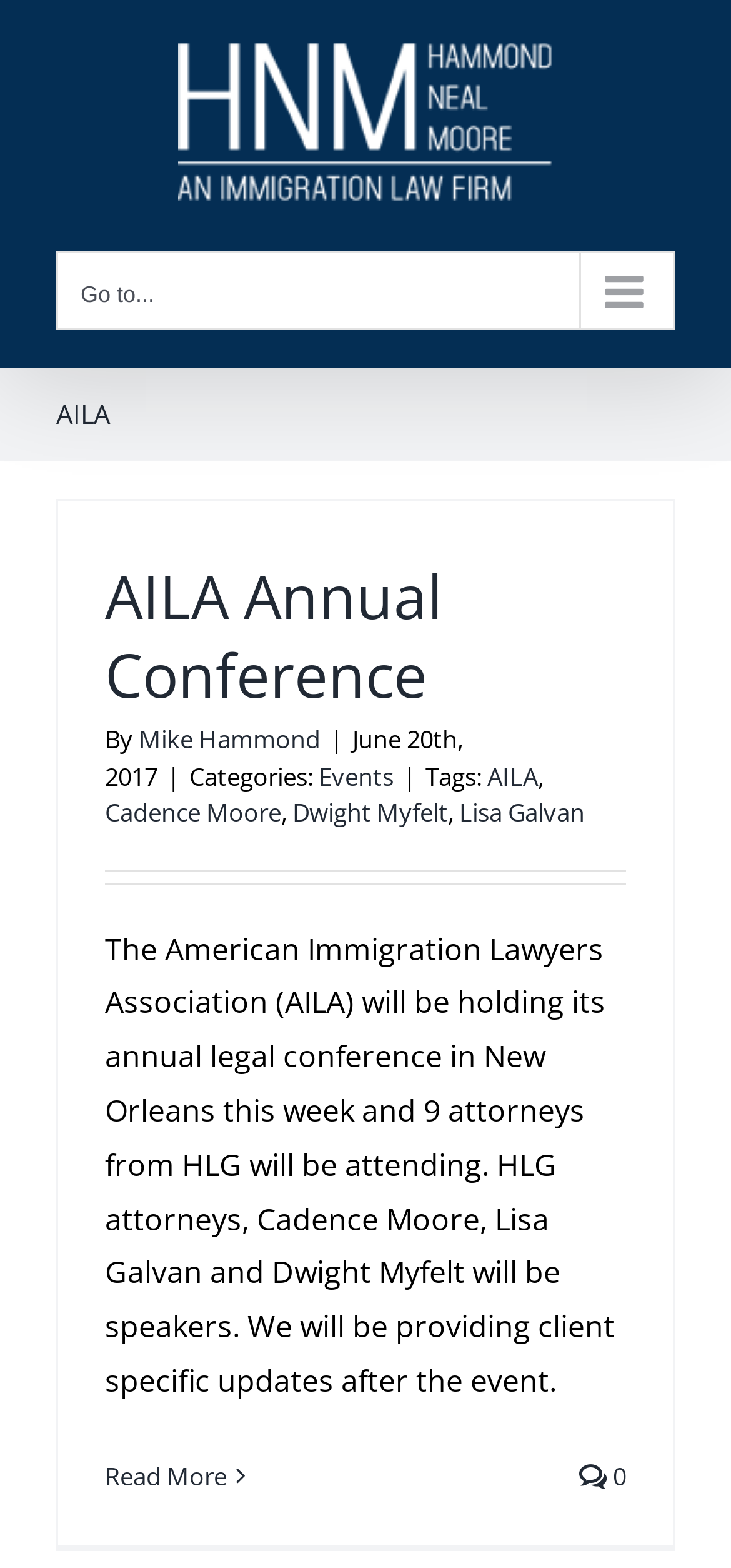What is the name of the law firm?
Examine the webpage screenshot and provide an in-depth answer to the question.

The logo at the top of the webpage has the text 'Hammond Neal Moore, LLC', which suggests that this is the name of the law firm.